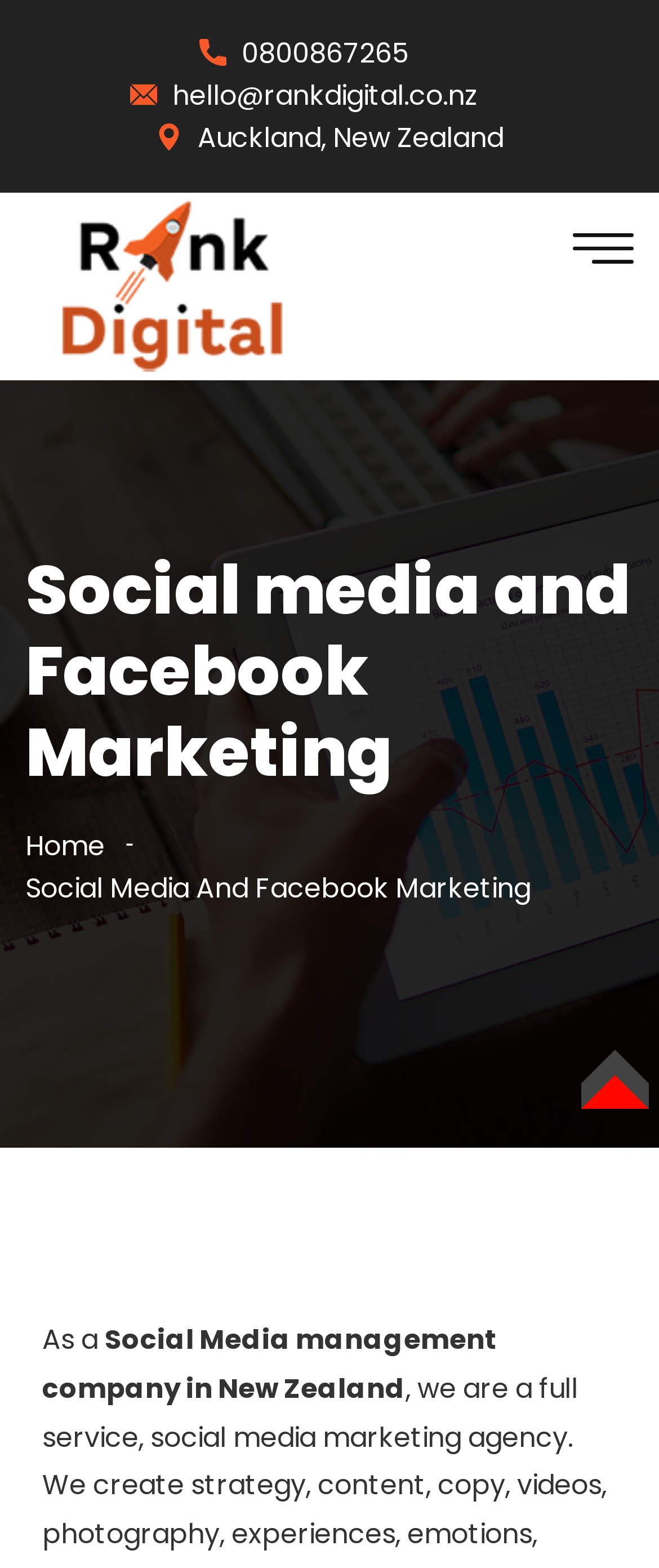Create a detailed narrative of the webpage’s visual and textual elements.

The webpage is about Rank Digital, a full-service social media marketing and Facebook marketing agency in New Zealand. At the top-right corner, there are two phone numbers and an email address, "0800867265", "hello@rankdigital.co.nz", and "Auckland, New Zealand", which are likely the agency's contact information and location.

Below the contact information, there is a main section with a heading "Social media and Facebook Marketing" at the top. Underneath the heading, there is a link to the "Home" page. Next to the "Home" link, there is a text "Social Media And Facebook Marketing" which is likely a brief description of the agency's services.

Further down, there is a paragraph of text that starts with "As a" and continues with "Social Media management company in New Zealand", which provides more information about the agency's services. At the bottom-right corner, there is a text "TOP", which might be a label or a button.

There are no images on the page. The overall content is focused on providing information about Rank Digital's services and contact information.